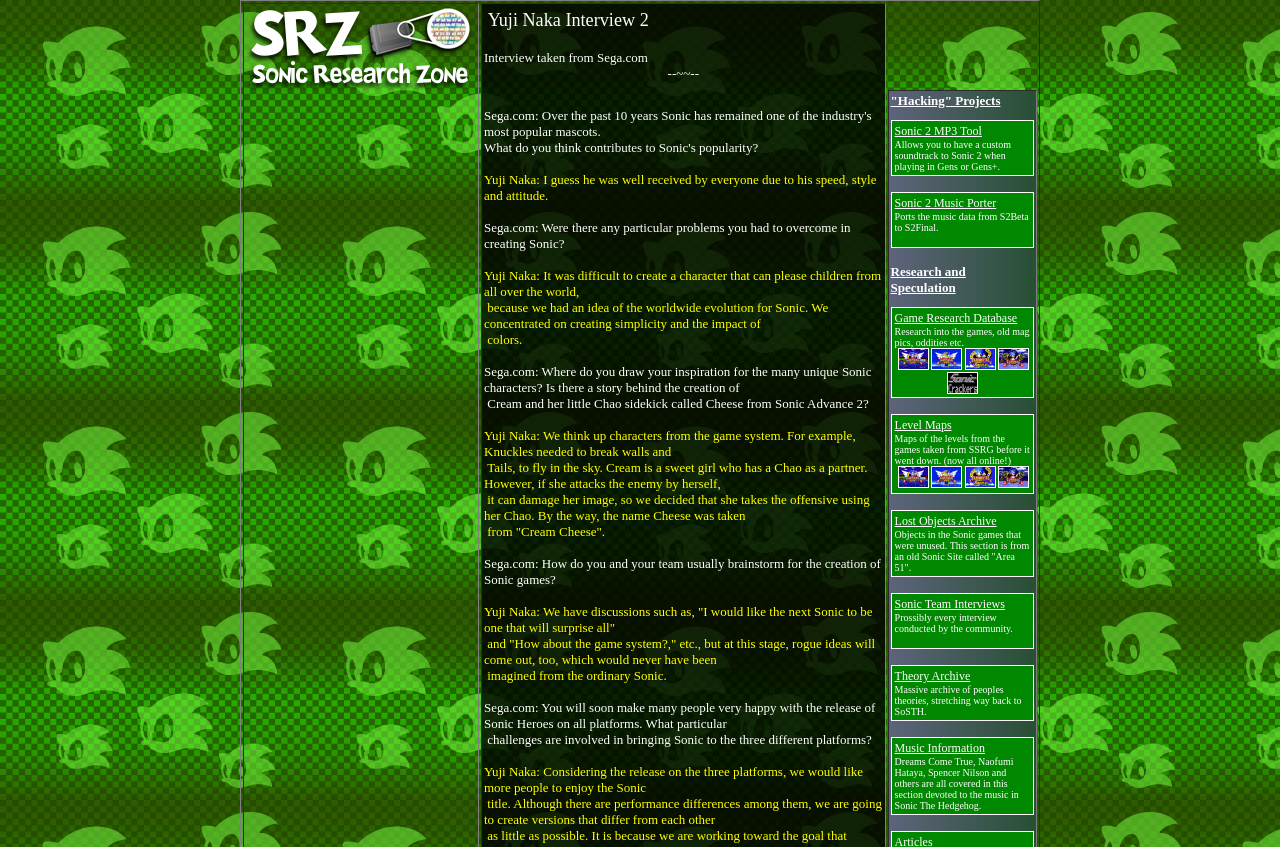What is the topic of the 'Theory Archive' section?
Using the image, answer in one word or phrase.

People's theories